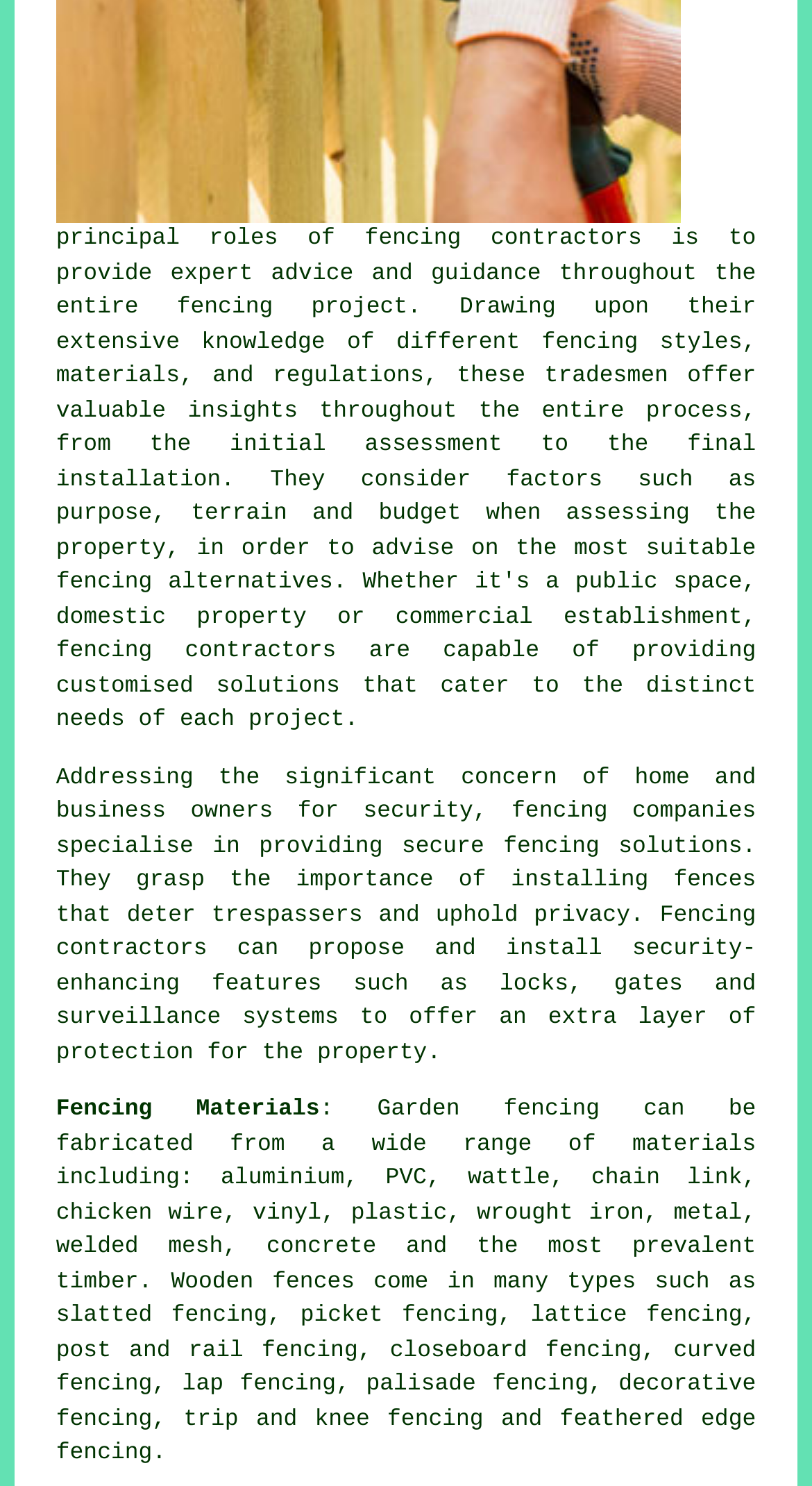Please determine the bounding box coordinates of the element's region to click for the following instruction: "Explore aluminium fencing".

[0.272, 0.785, 0.424, 0.802]